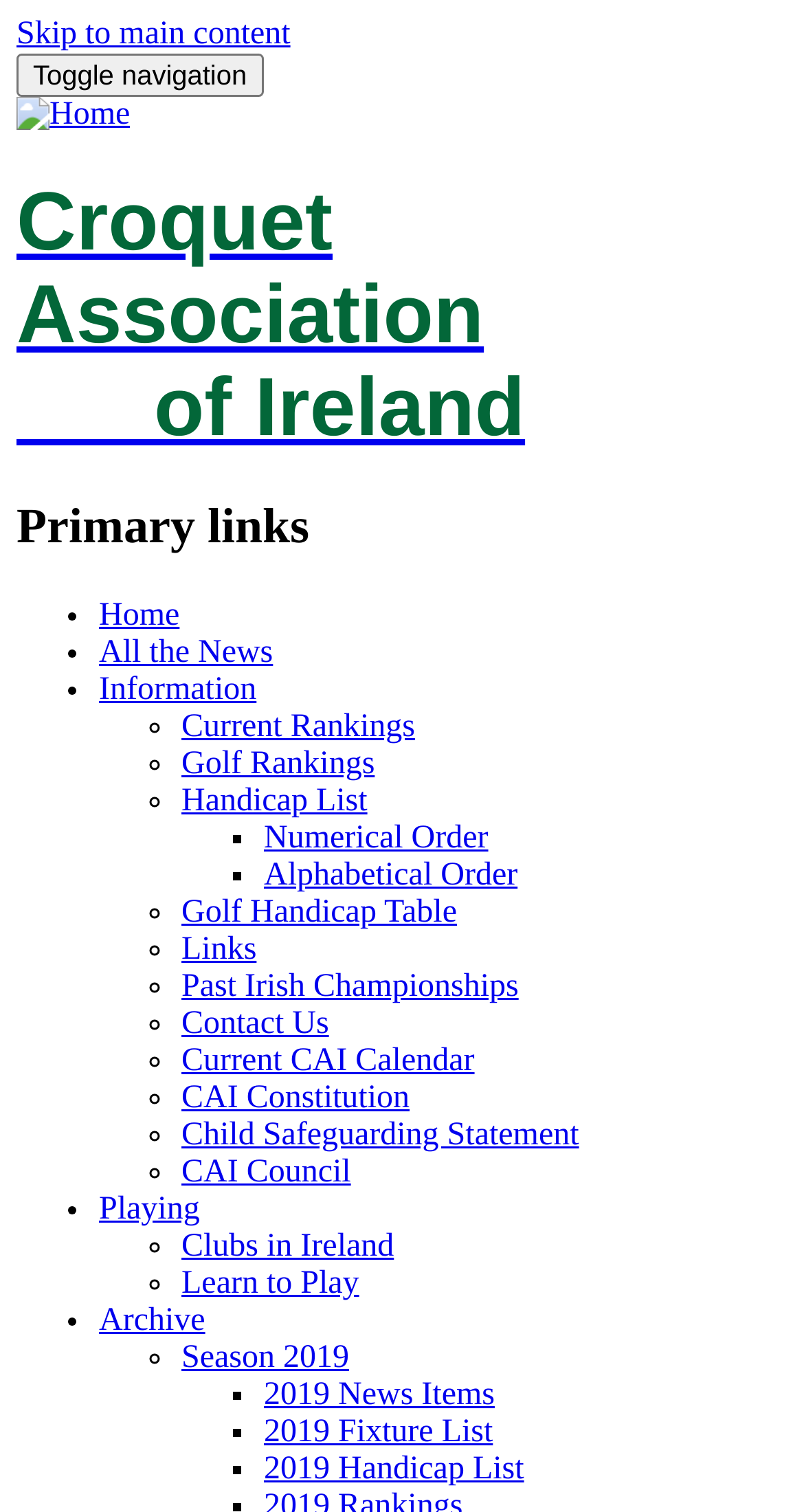Please identify the bounding box coordinates of the area that needs to be clicked to follow this instruction: "Click the 'Contact Us' link".

[0.226, 0.665, 0.409, 0.688]